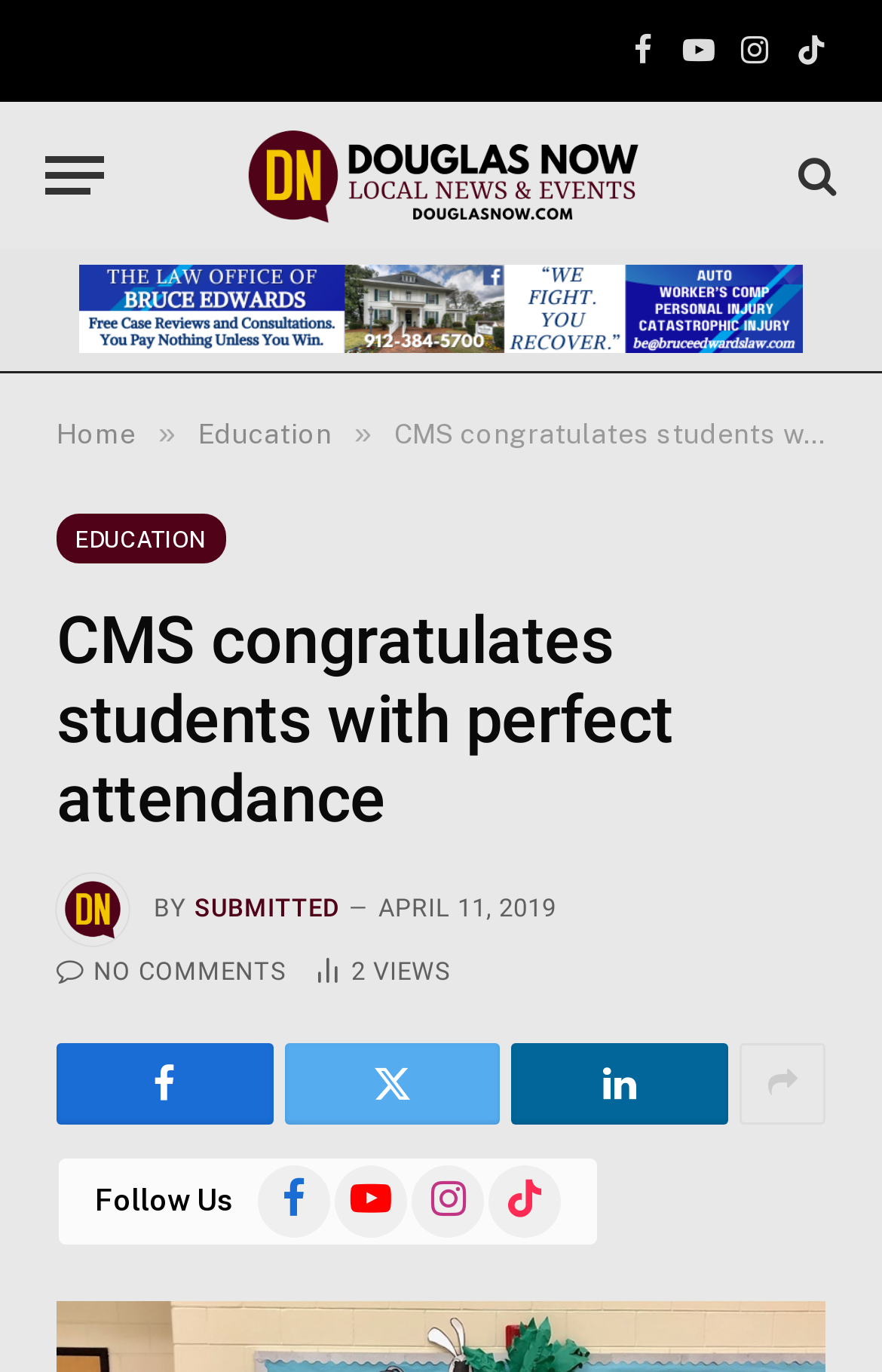Please identify the bounding box coordinates of the area that needs to be clicked to follow this instruction: "Follow Us on Instagram".

[0.467, 0.849, 0.549, 0.902]